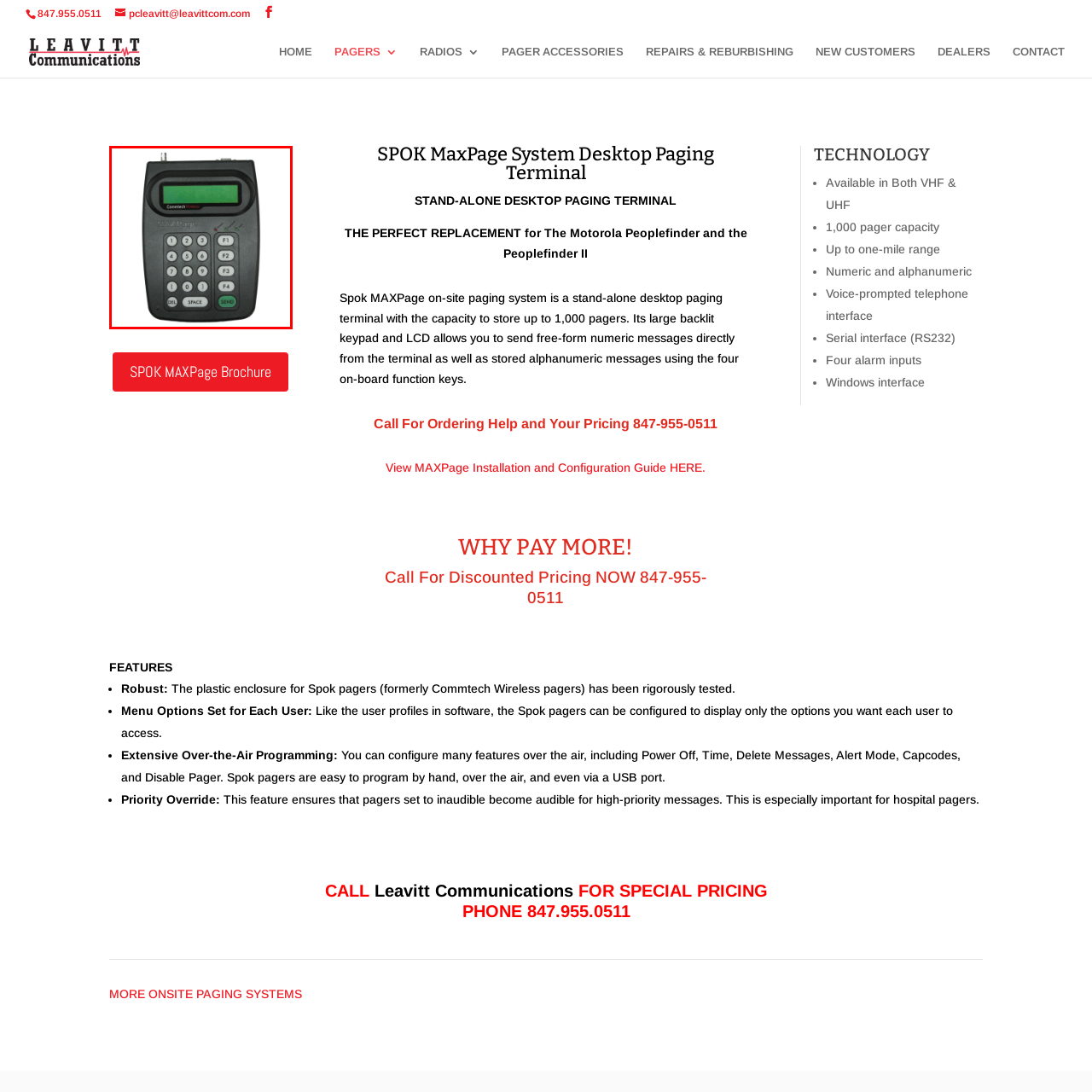Examine the image within the red border and provide a concise answer: What is the purpose of the delete key on the keypad?

To delete characters